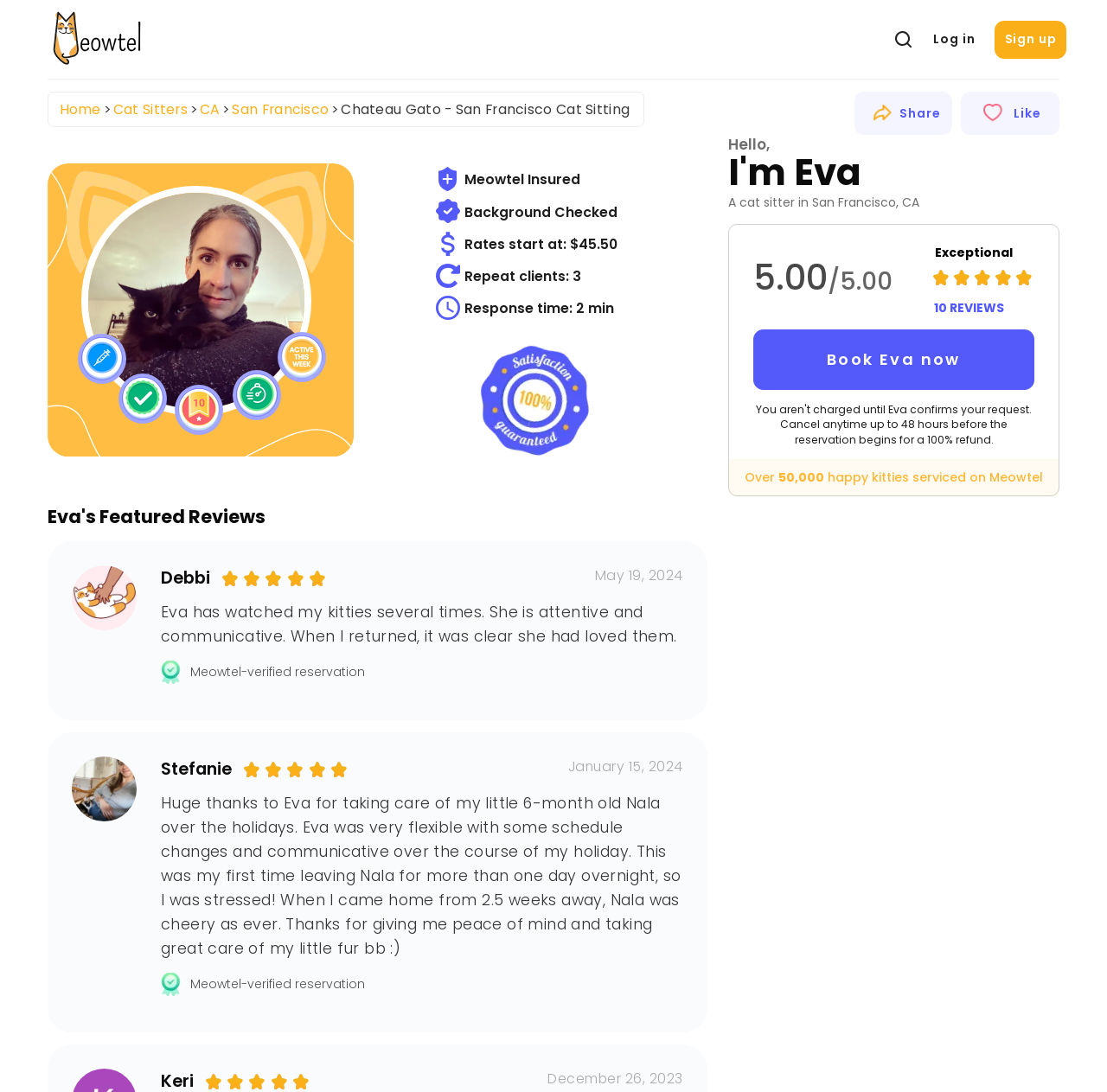How many happy kitties has the cat sitter serviced?
Can you provide an in-depth and detailed response to the question?

The webpage mentions that the cat sitter has serviced 'Over 50,000 happy kitties on Meowtel', which suggests that the cat sitter has a significant amount of experience.